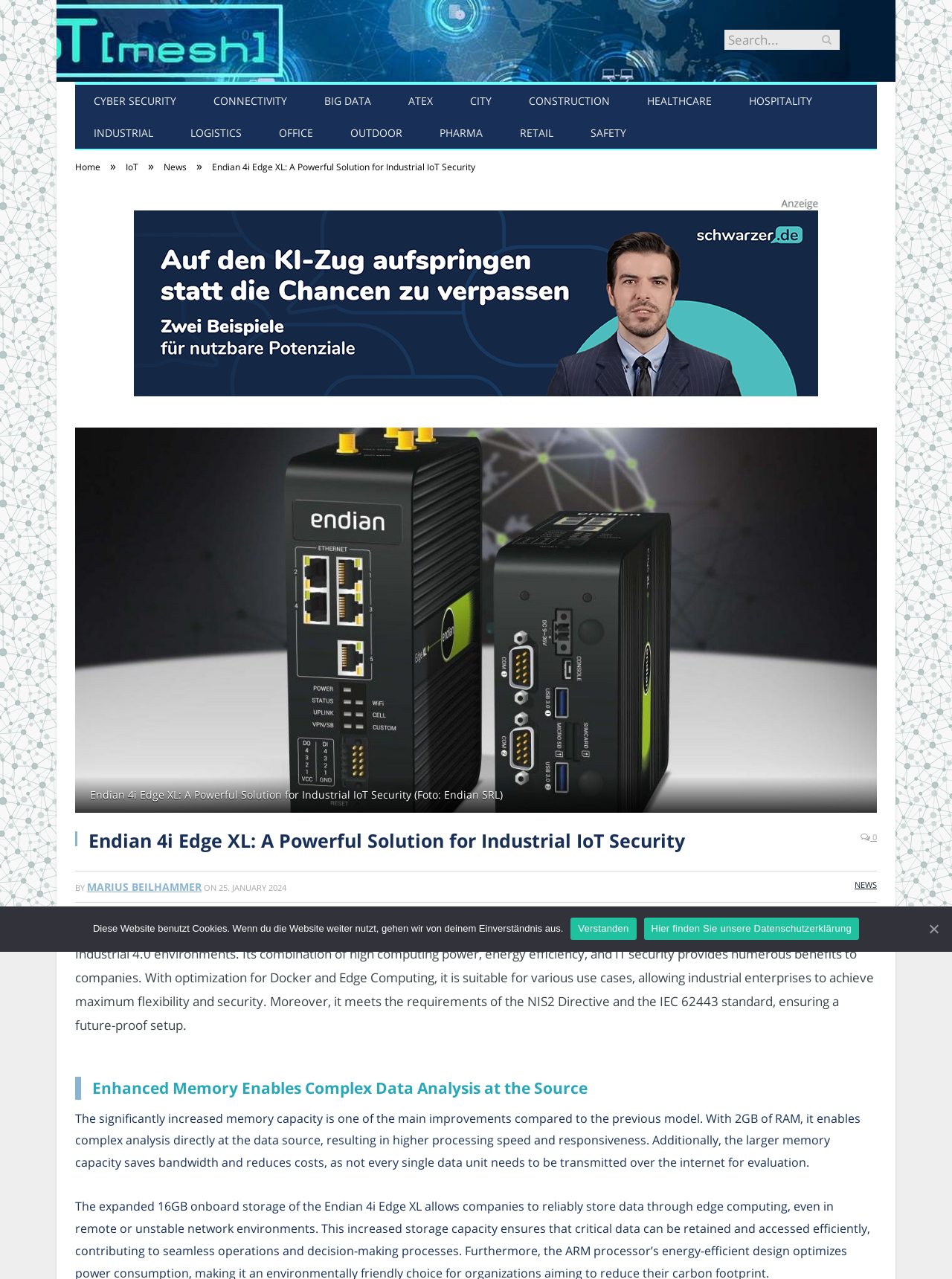Provide a brief response to the question below using a single word or phrase: 
How much RAM does the Endian 4i Edge XL have?

2GB